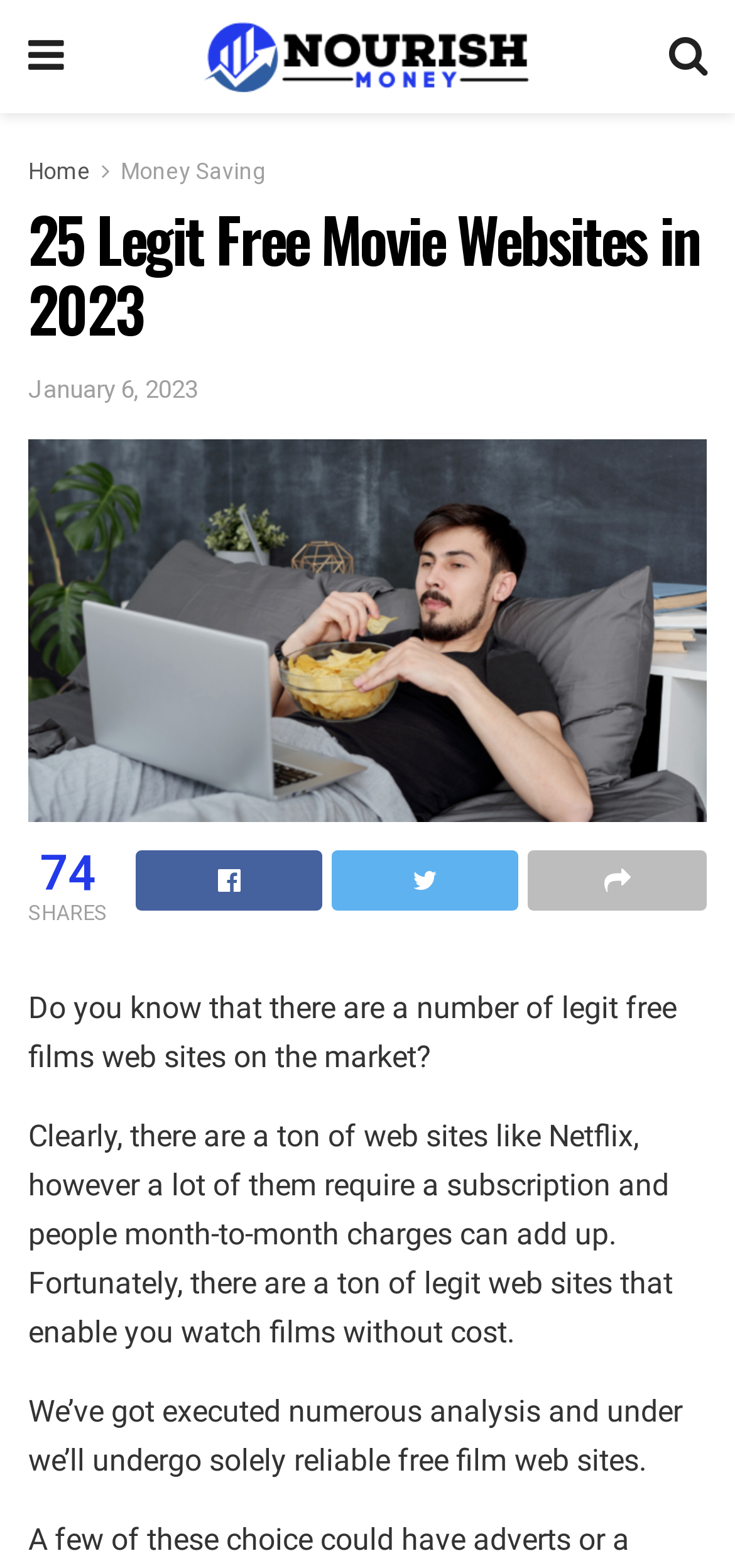Using the elements shown in the image, answer the question comprehensively: How many shares does the article have?

The number of shares is indicated by the StaticText element with the text '74' located at the coordinates [0.054, 0.535, 0.131, 0.58].